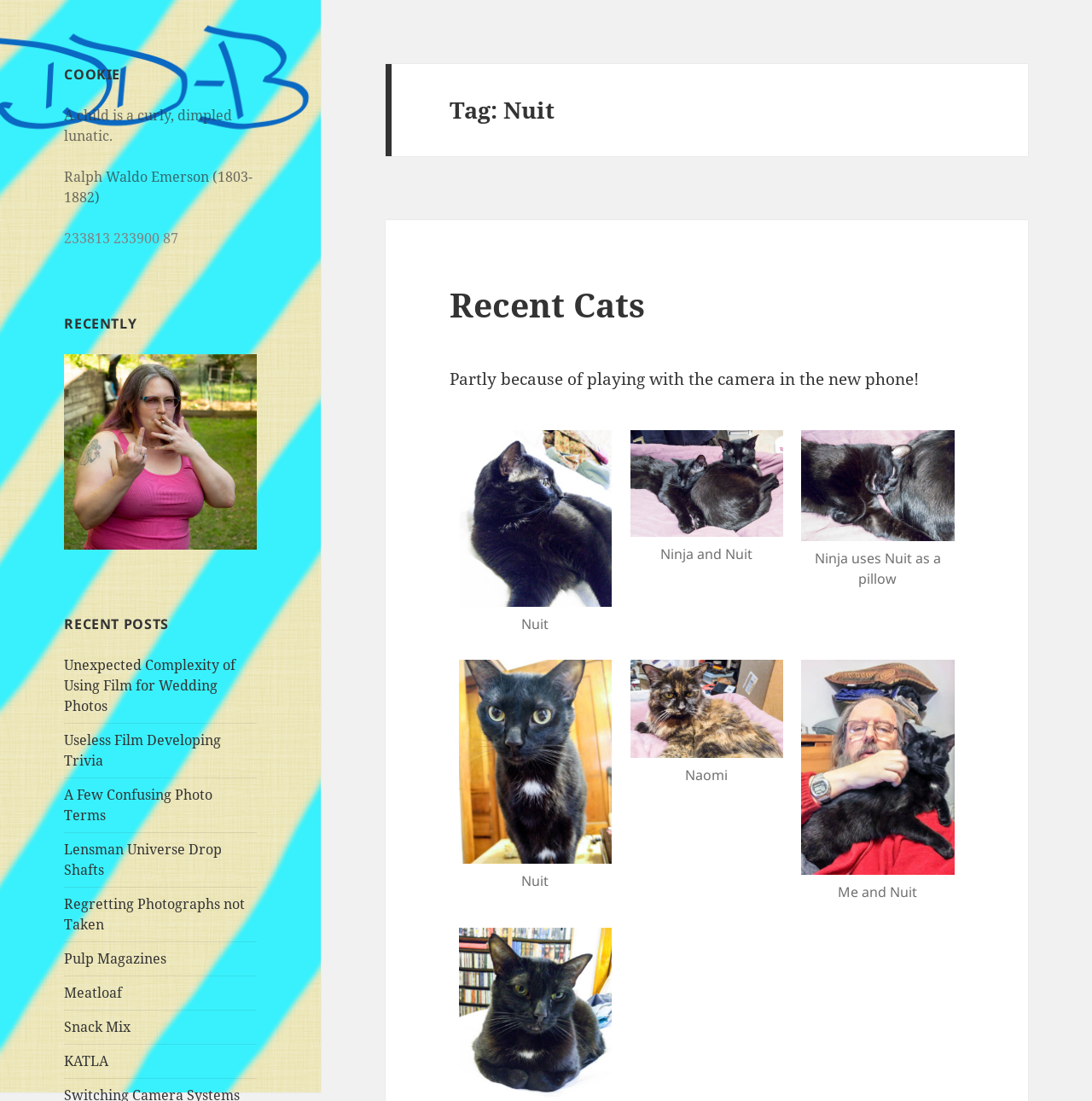Using the provided element description, identify the bounding box coordinates as (top-left x, top-left y, bottom-right x, bottom-right y). Ensure all values are between 0 and 1. Description: Recent Cats

[0.412, 0.256, 0.591, 0.297]